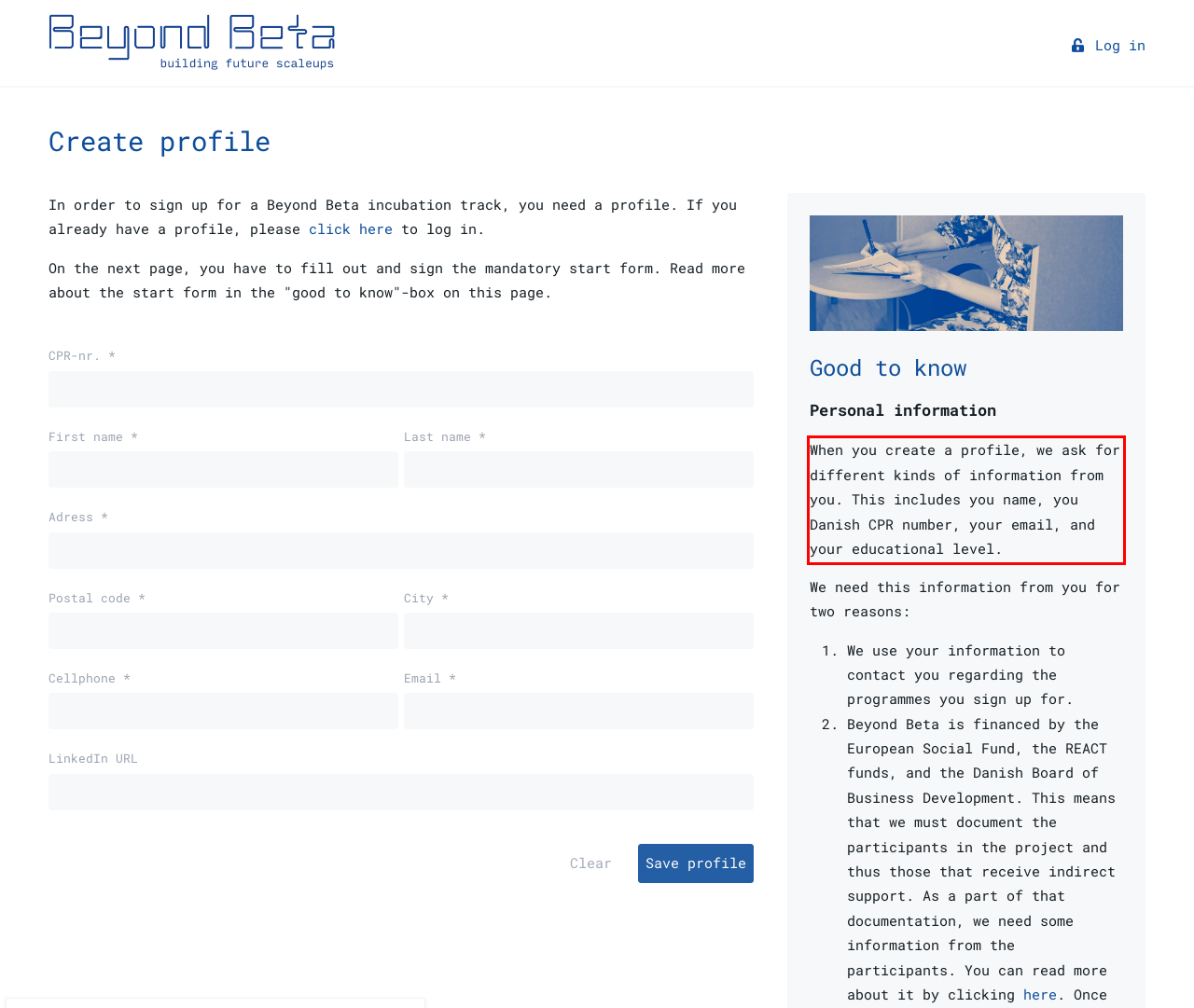Within the screenshot of a webpage, identify the red bounding box and perform OCR to capture the text content it contains.

When you create a profile, we ask for different kinds of information from you. This includes you name, you Danish CPR number, your email, and your educational level.